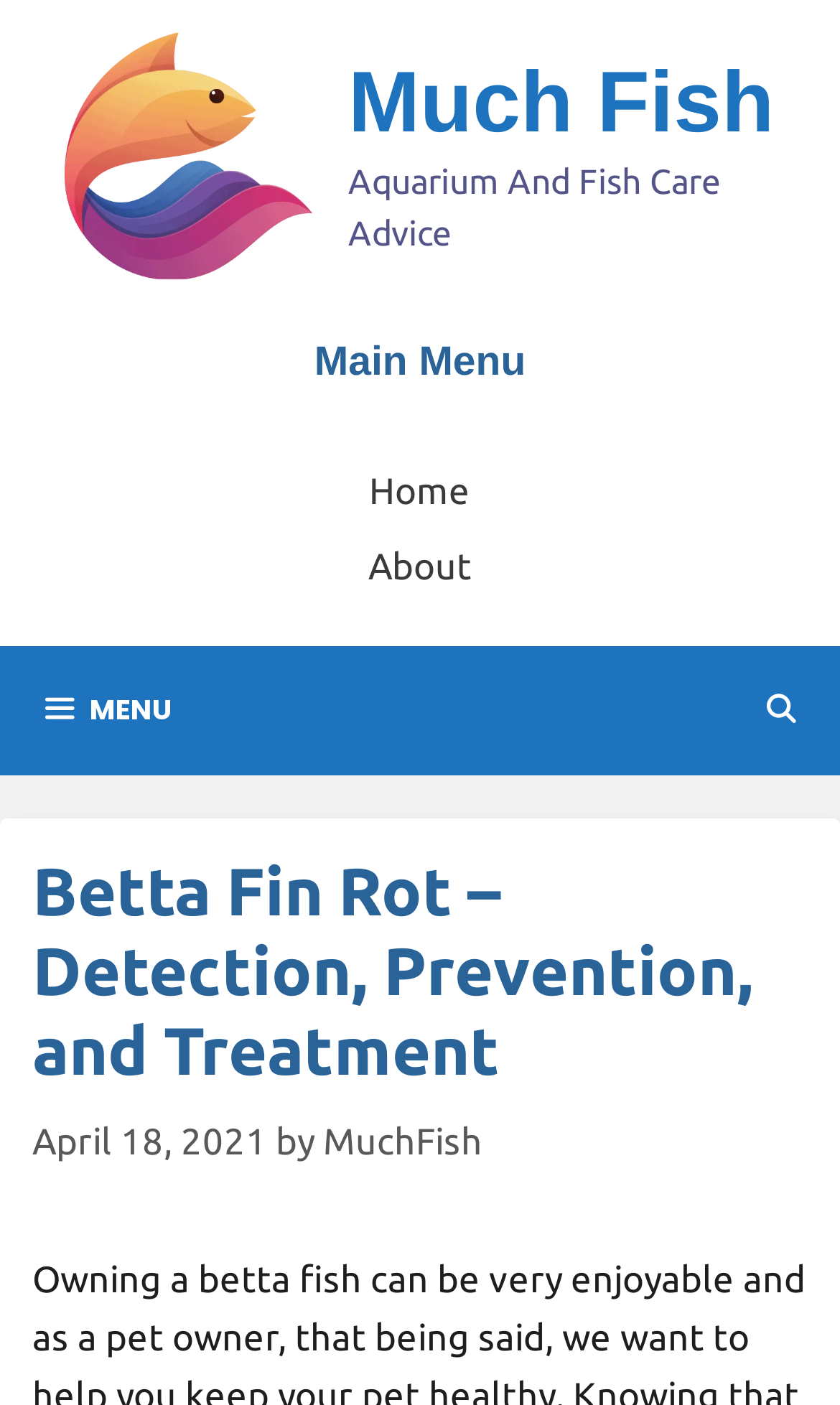Extract the main heading from the webpage content.

Betta Fin Rot – Detection, Prevention, and Treatment